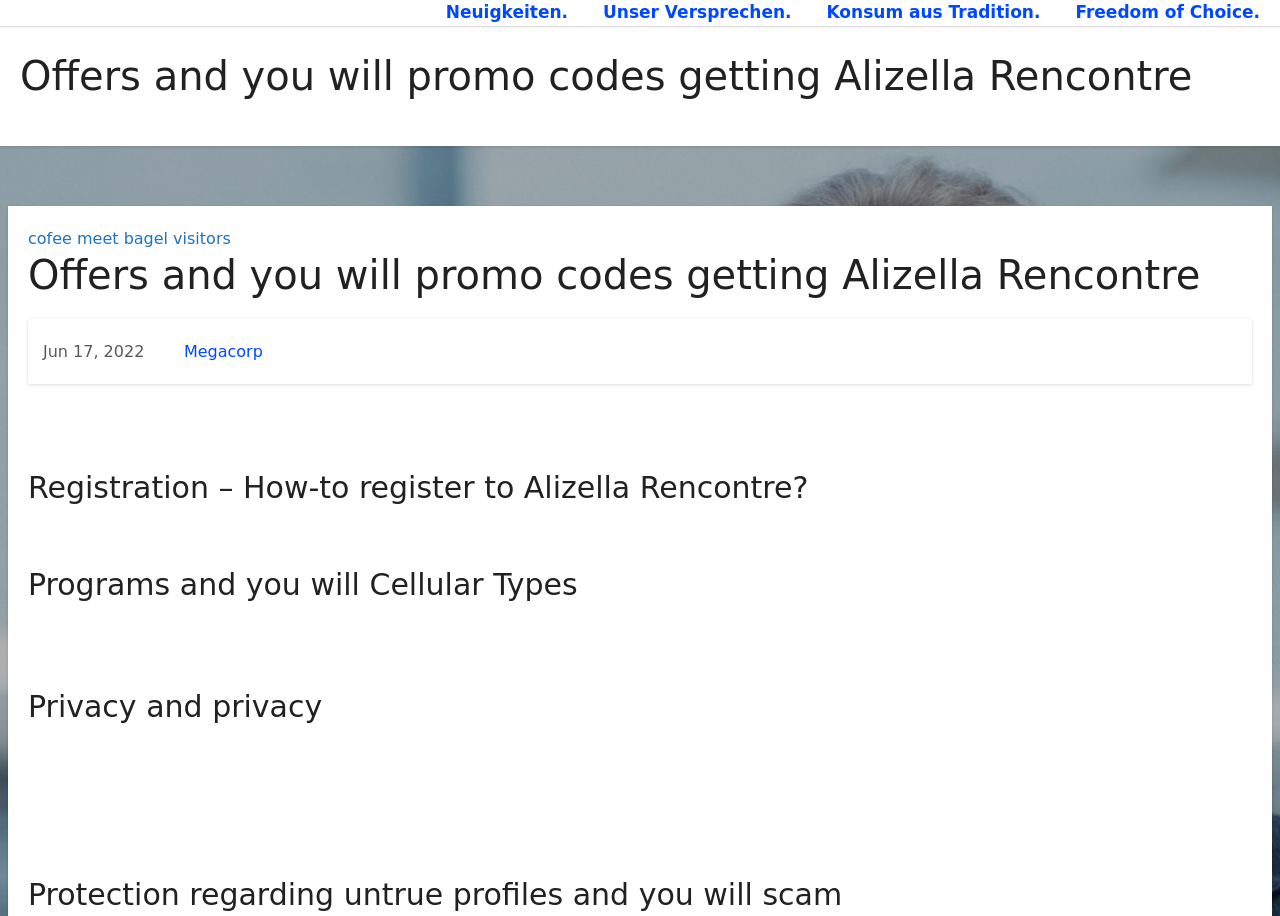Are there any mobile apps for Android or iOS?
Using the information presented in the image, please offer a detailed response to the question.

The text states, 'Sadly, there are not any programs to possess Android os otherwise ios gizmos.' This indicates that there are no mobile apps for Android or iOS.